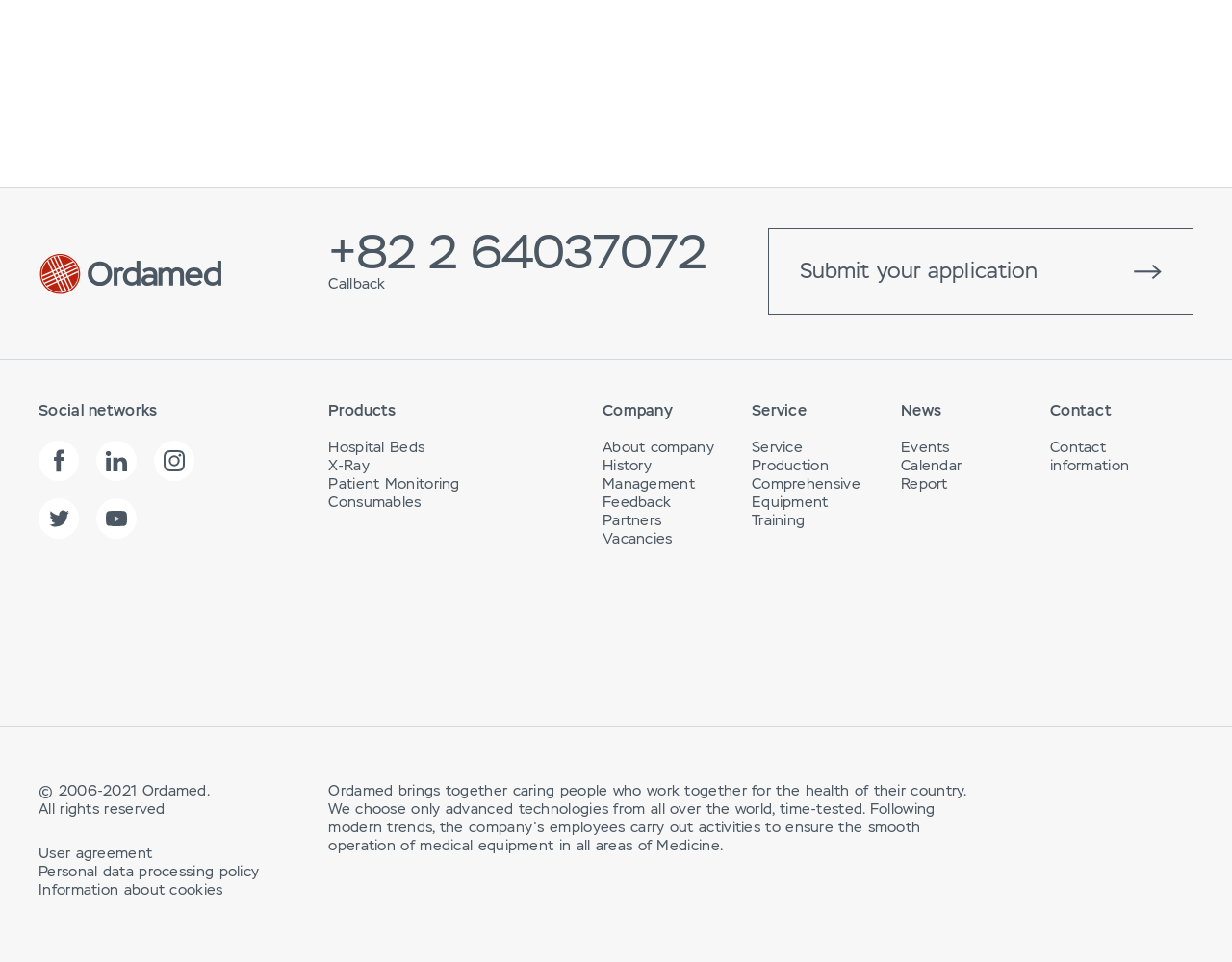Determine the bounding box coordinates of the section I need to click to execute the following instruction: "Get in touch with the company". Provide the coordinates as four float numbers between 0 and 1, i.e., [left, top, right, bottom].

[0.852, 0.455, 0.917, 0.493]